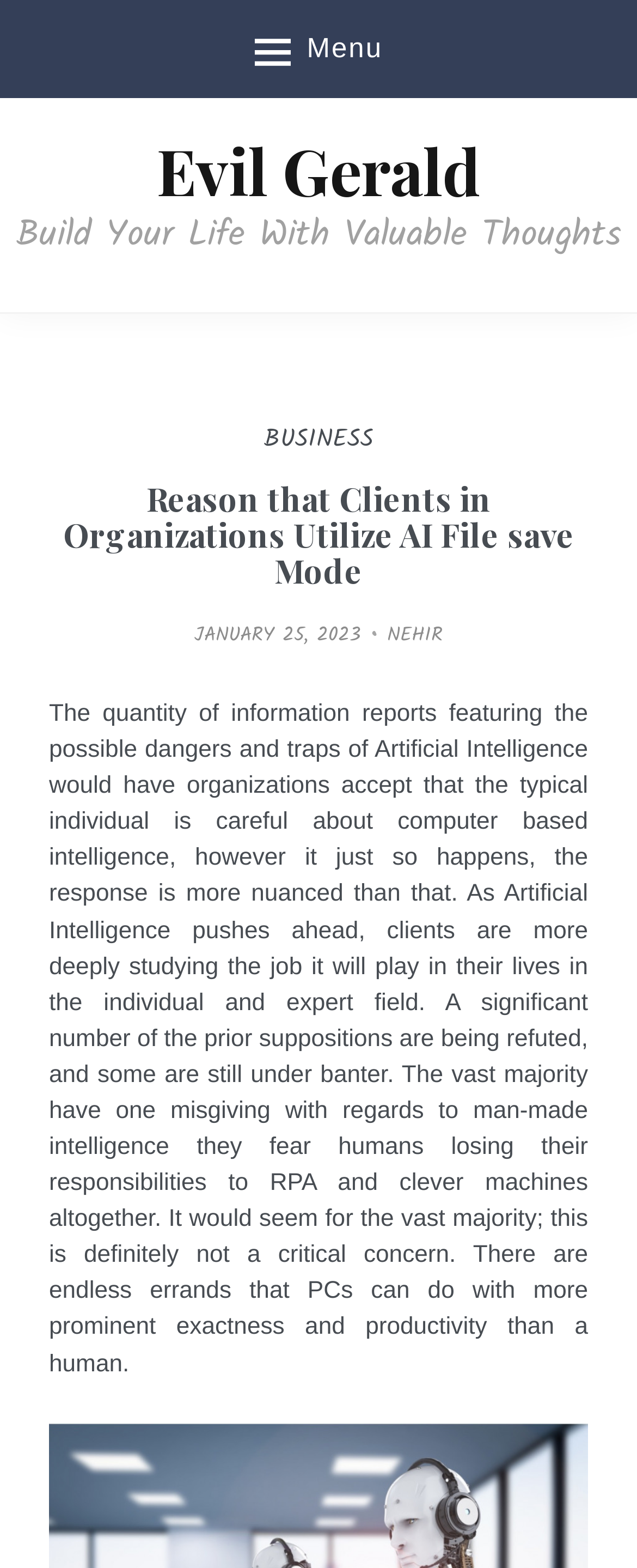Identify the bounding box for the UI element described as: "January 25, 2023February 6, 2023". Ensure the coordinates are four float numbers between 0 and 1, formatted as [left, top, right, bottom].

[0.305, 0.395, 0.567, 0.415]